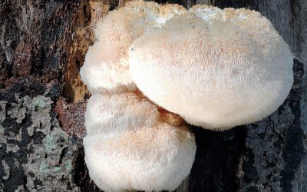What is the role of Lion's Mane mushrooms in the ecosystem?
Refer to the image and answer the question using a single word or phrase.

Decomposers